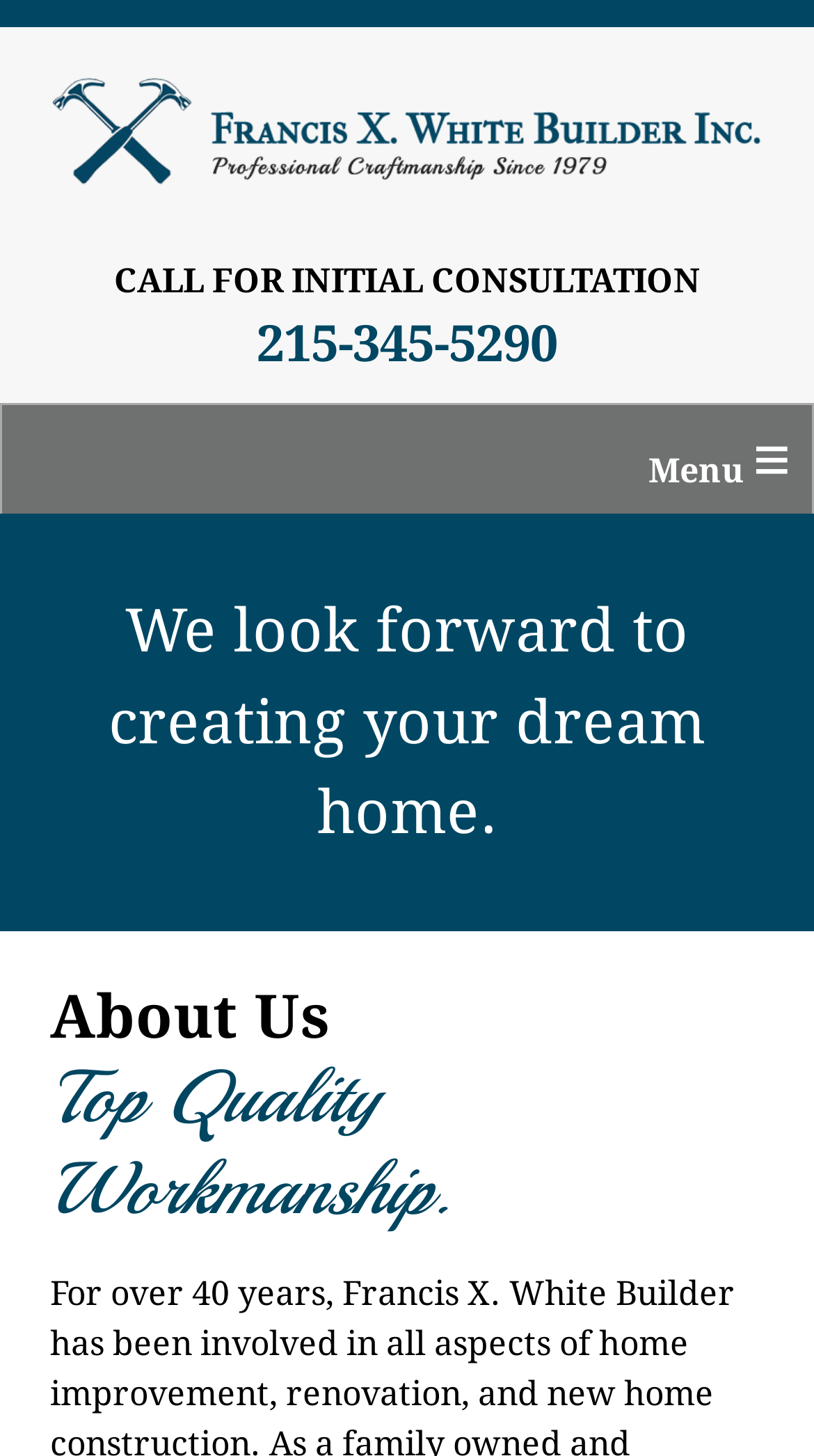What is the company's area of expertise?
Answer the question in as much detail as possible.

I inferred this by looking at the overall structure of the webpage and the presence of headings like 'About Us' and 'Top Quality Workmanship', which suggest that the company is a renovation contractor. Additionally, the image with the text 'Bucks County Builder' also supports this conclusion.